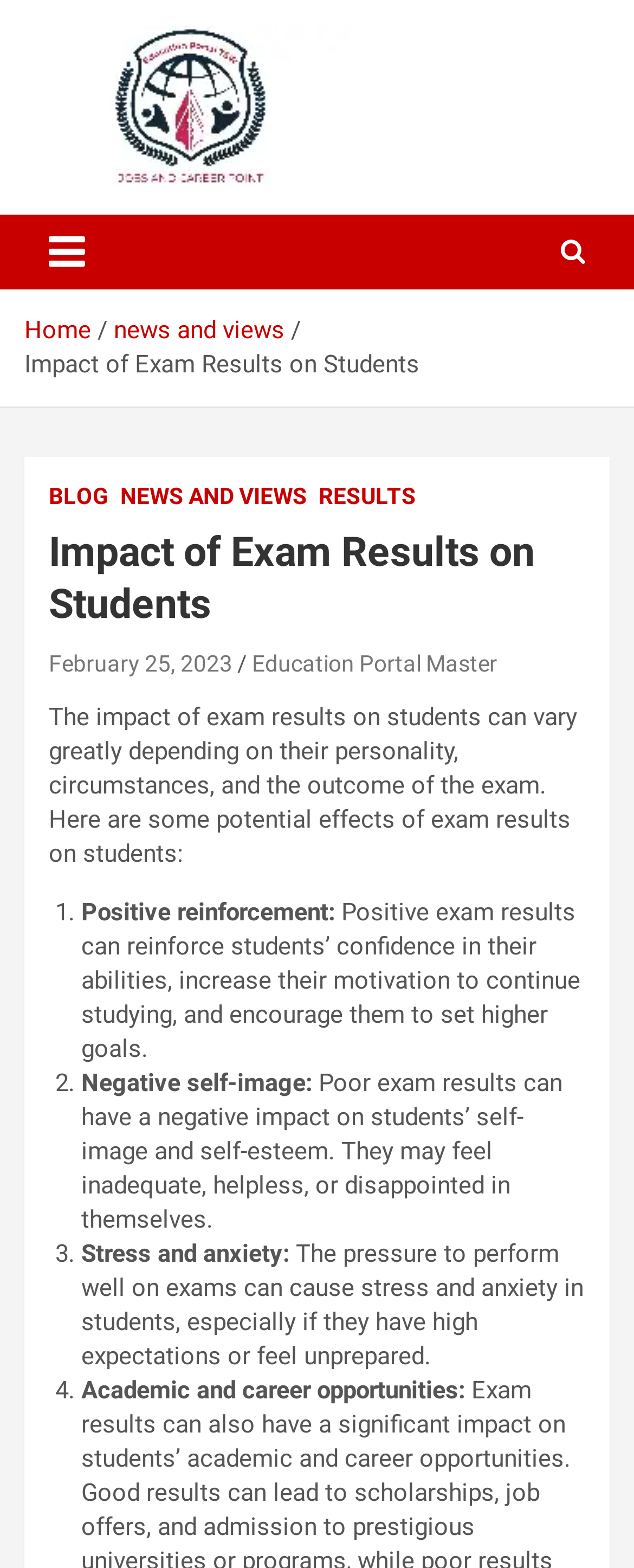What is one potential effect of exam results on students' future?
Using the information from the image, answer the question thoroughly.

One potential effect of exam results on students is the impact on their academic and career opportunities, as stated in the webpage content.